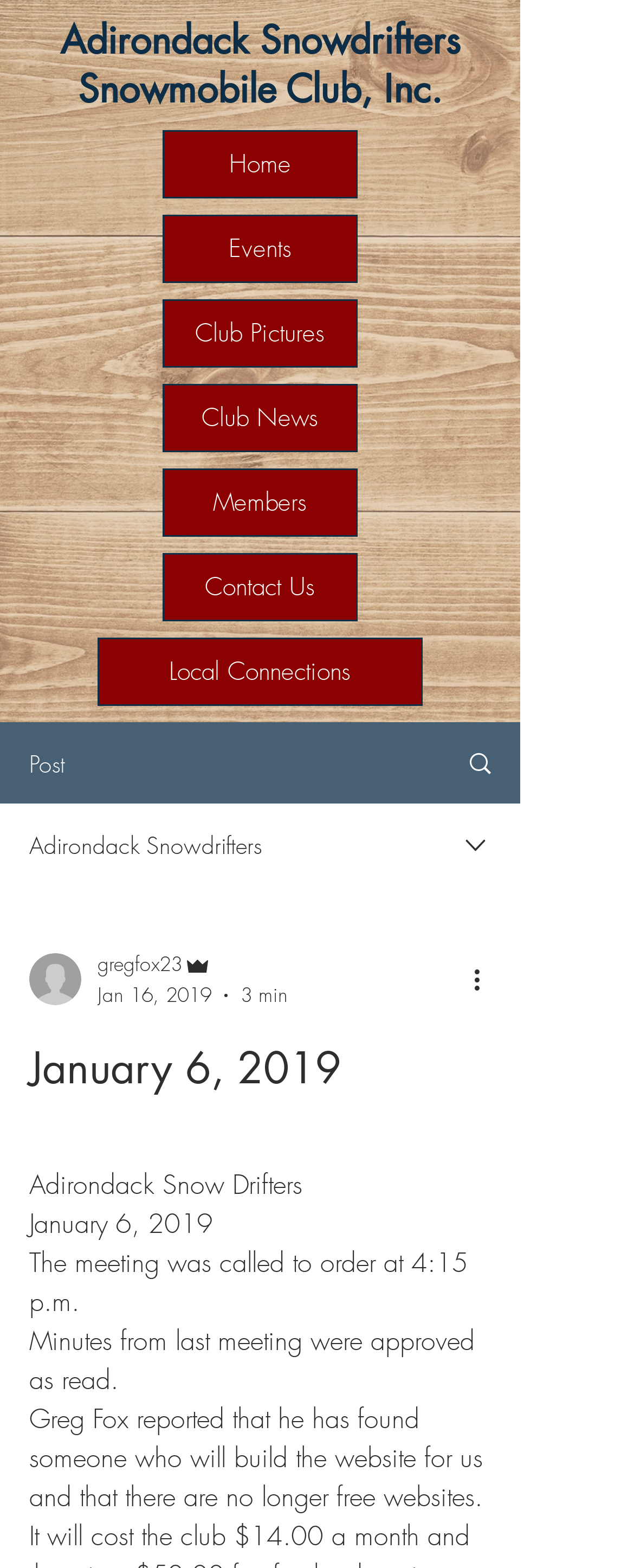Provide a brief response using a word or short phrase to this question:
What is the name of the snowmobile club?

Adirondack Snowdrifters